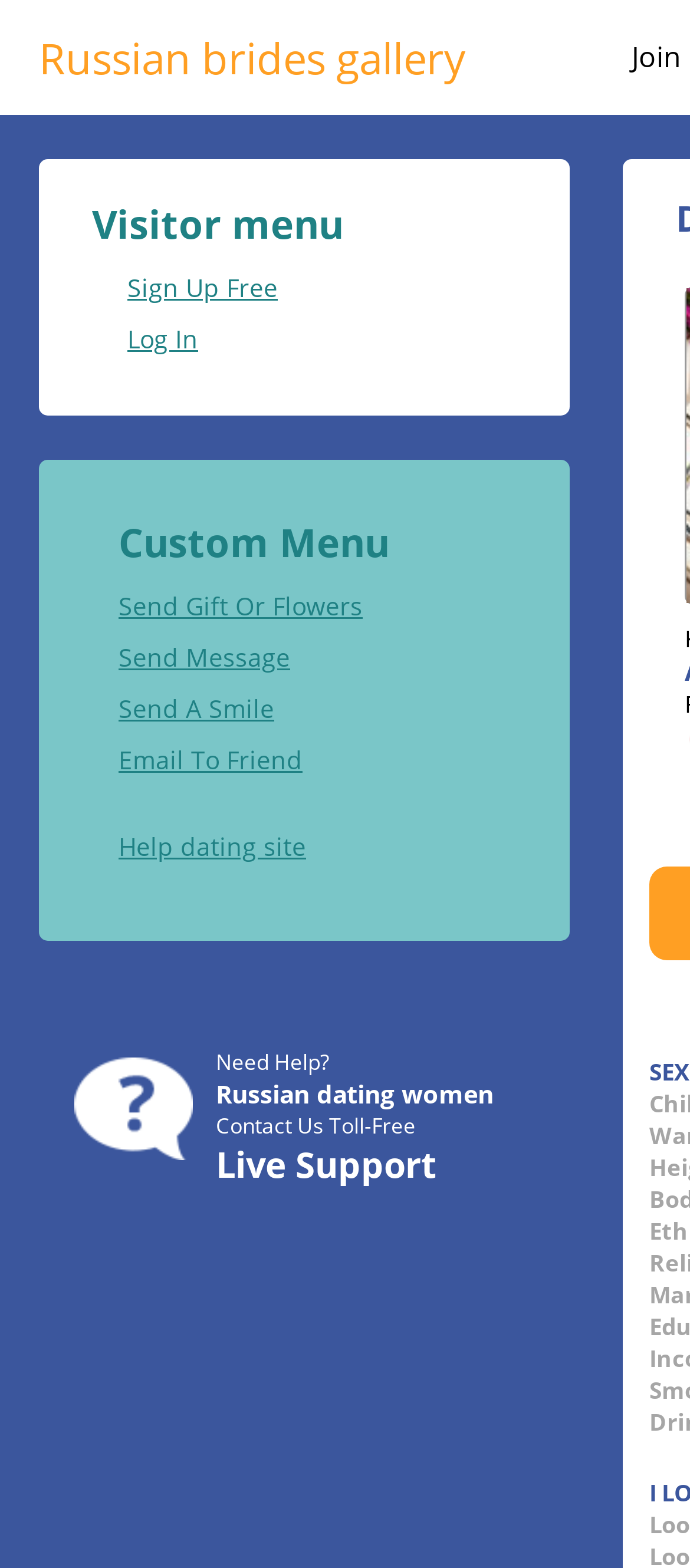Provide an in-depth caption for the elements present on the webpage.

This webpage is about a Russian woman named Katerina from Vinnitsa, Ukraine, who is looking for marriage. At the top of the page, there is a link to a "Russian brides gallery" on the left side, and a "Visitor menu" heading on the right side. Below the "Visitor menu" heading, there are two links, "Sign Up Free" and "Log In", positioned side by side.

Further down, there is a "Custom Menu" heading, followed by several links, including "Send Gift Or Flowers", "Send Message", "Send A Smile", "Email To Friend", and "Help dating site". These links are arranged vertically, one below the other.

On the right side of the page, there is a section with several pieces of text, including "Need Help?", "Russian dating women", "Contact Us Toll-Free", and "Live Support". These texts are stacked on top of each other.

The webpage also features a brief introduction by Katerina, where she talks about herself and her work as a pharmacist.